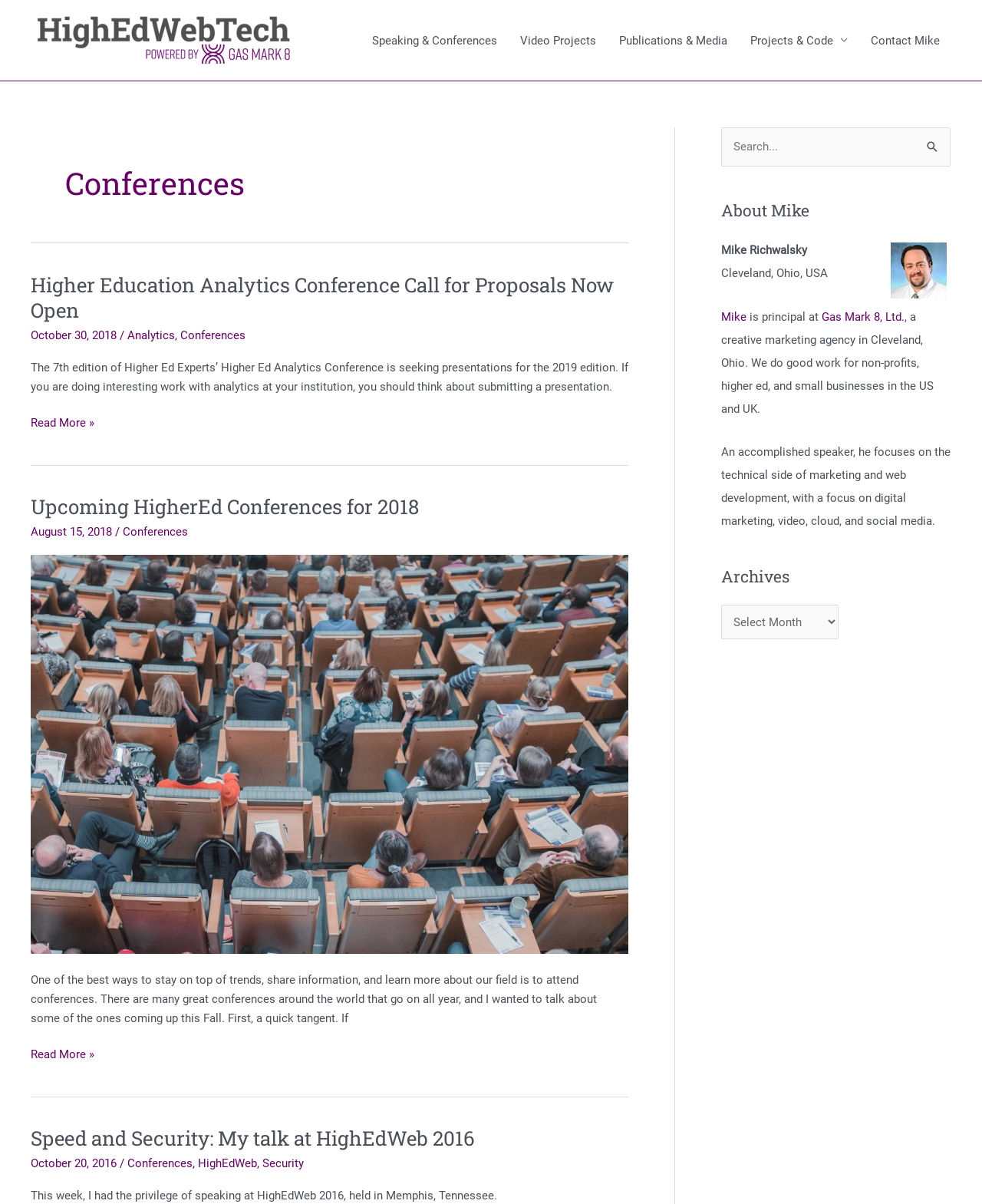Please identify the bounding box coordinates of the clickable area that will fulfill the following instruction: "Read more about 'Upcoming HigherEd Conferences for 2018'". The coordinates should be in the format of four float numbers between 0 and 1, i.e., [left, top, right, bottom].

[0.031, 0.868, 0.096, 0.884]